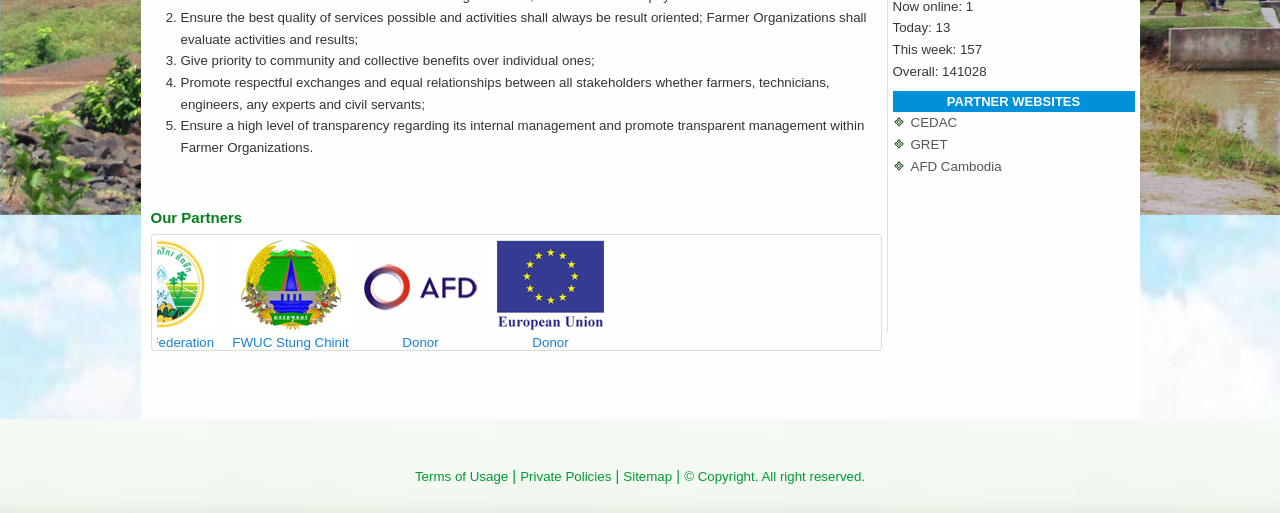What is the copyright statement at the bottom of the webpage?
Look at the image and provide a detailed response to the question.

I found the answer by looking at the bottom of the webpage, which contains a copyright statement that reads '© Copyright. All right reserved.'